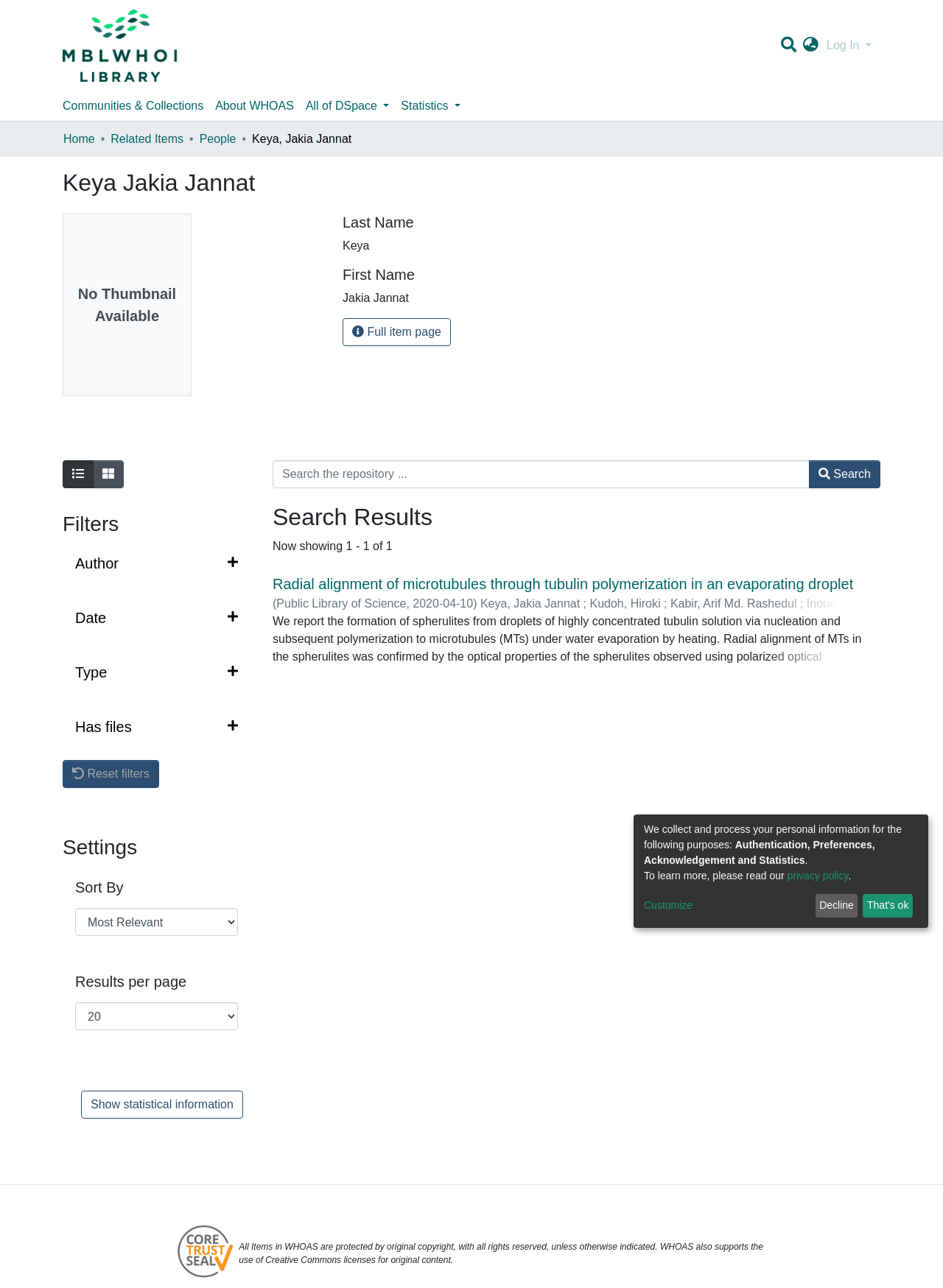Predict the bounding box coordinates of the area that should be clicked to accomplish the following instruction: "Search the repository". The bounding box coordinates should consist of four float numbers between 0 and 1, i.e., [left, top, right, bottom].

[0.289, 0.357, 0.858, 0.379]